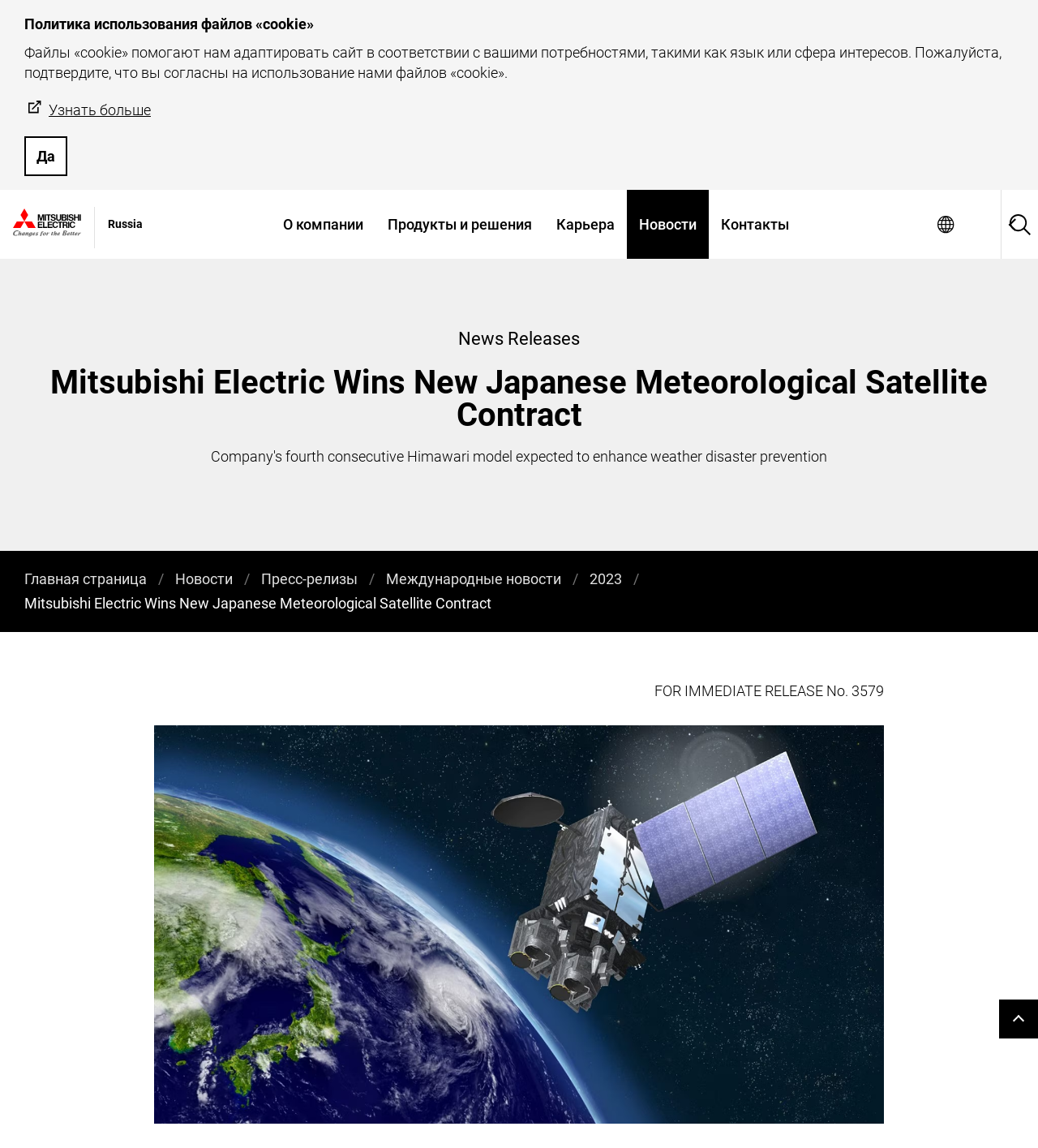Please find the bounding box for the UI element described by: "Новости".

[0.604, 0.165, 0.682, 0.225]